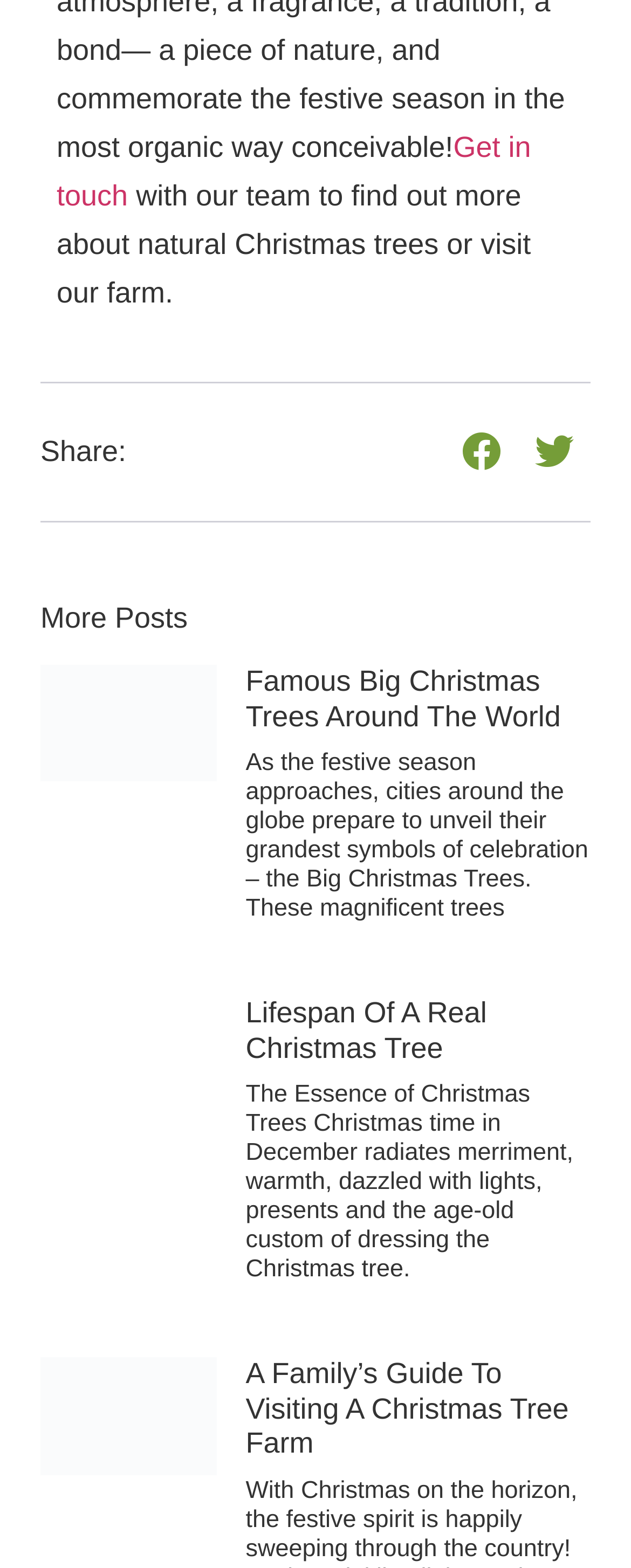What is the last topic discussed on this webpage?
Utilize the image to construct a detailed and well-explained answer.

I looked at the last article element and found a heading element with the text 'A Family’s Guide To Visiting A Christmas Tree Farm', which suggests that the last topic discussed on this webpage is about visiting a Christmas tree farm.